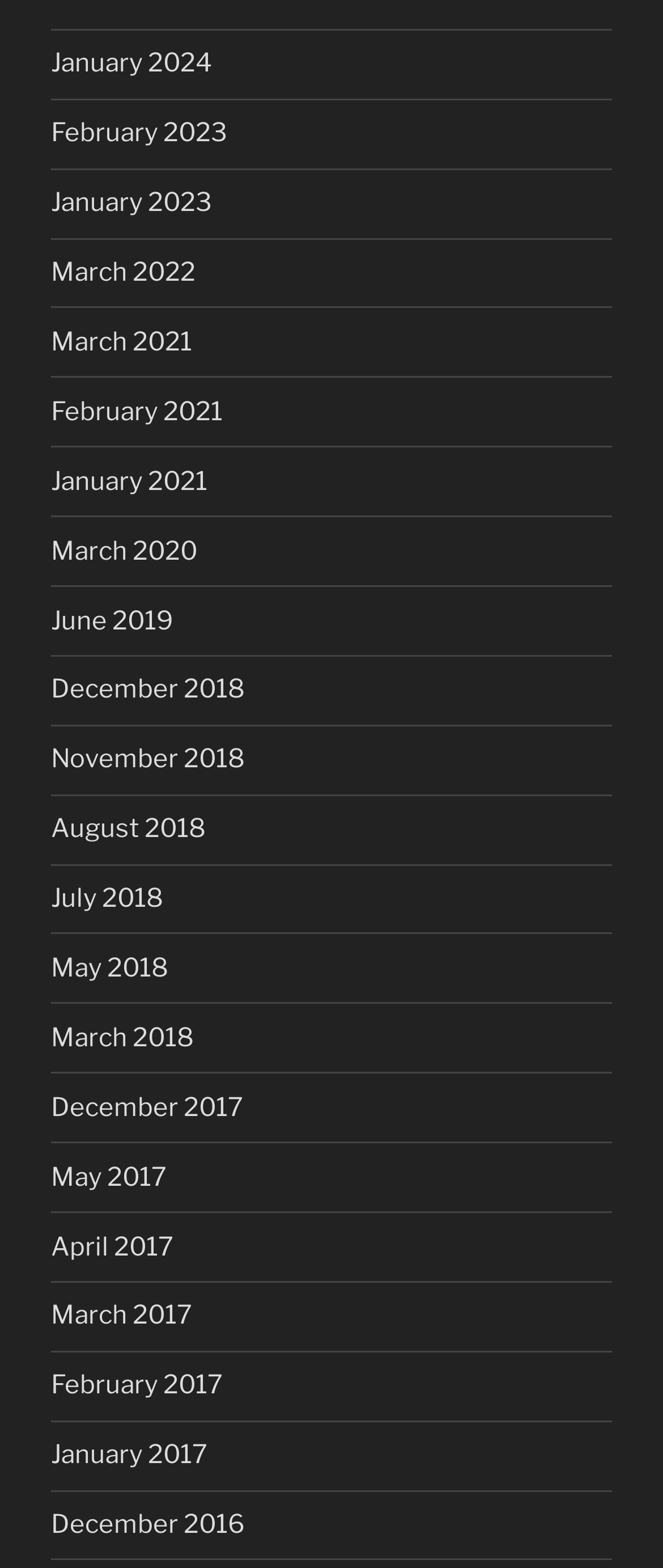Please provide a comprehensive response to the question based on the details in the image: How many months are available in total?

I counted the total number of links on the webpage, which represent the available months, and found that there are 20 months in total.